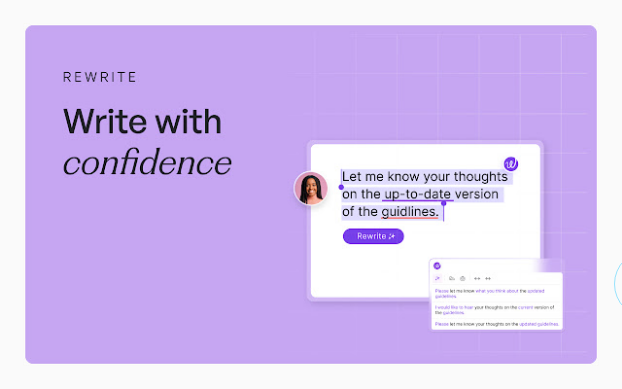What is the purpose of the 'Rewrite +' button?
Answer the question based on the image using a single word or a brief phrase.

To rewrite text